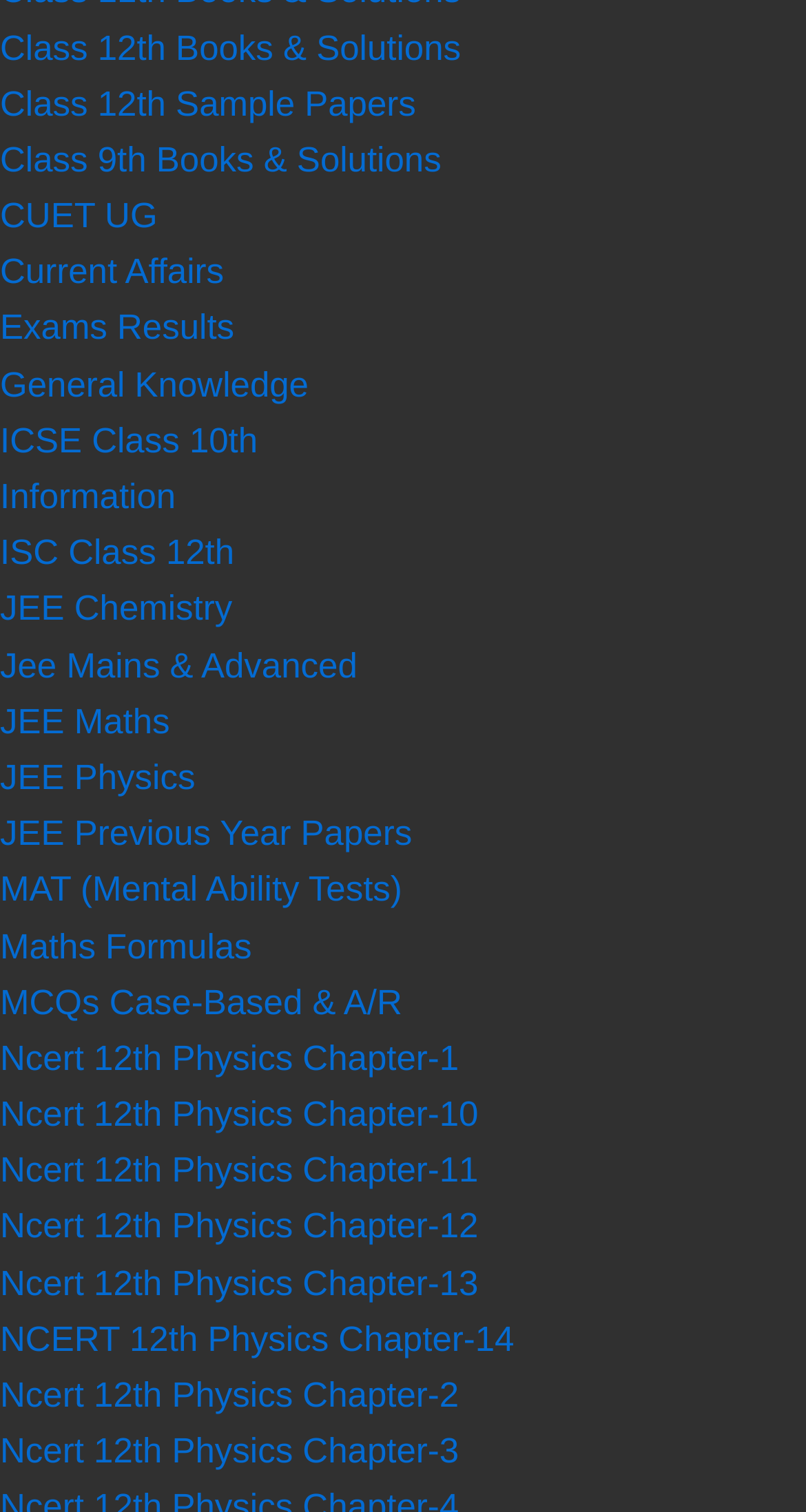What is the topic of the link 'MAT (Mental Ability Tests)'?
Give a single word or phrase as your answer by examining the image.

Mental Ability Tests